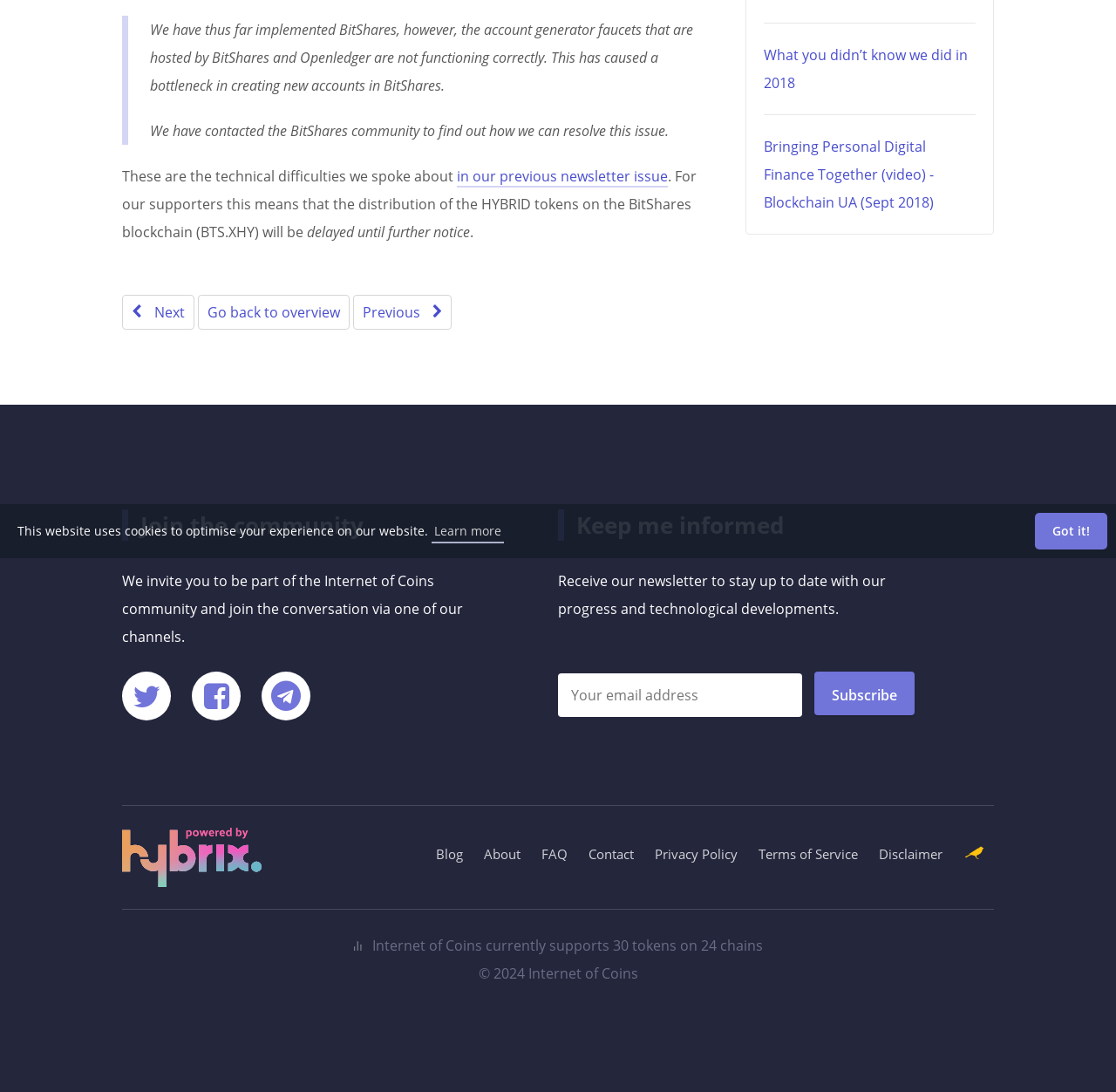For the following element description, predict the bounding box coordinates in the format (top-left x, top-left y, bottom-right x, bottom-right y). All values should be floating point numbers between 0 and 1. Description: alt="powered by hybrix"

[0.109, 0.798, 0.234, 0.816]